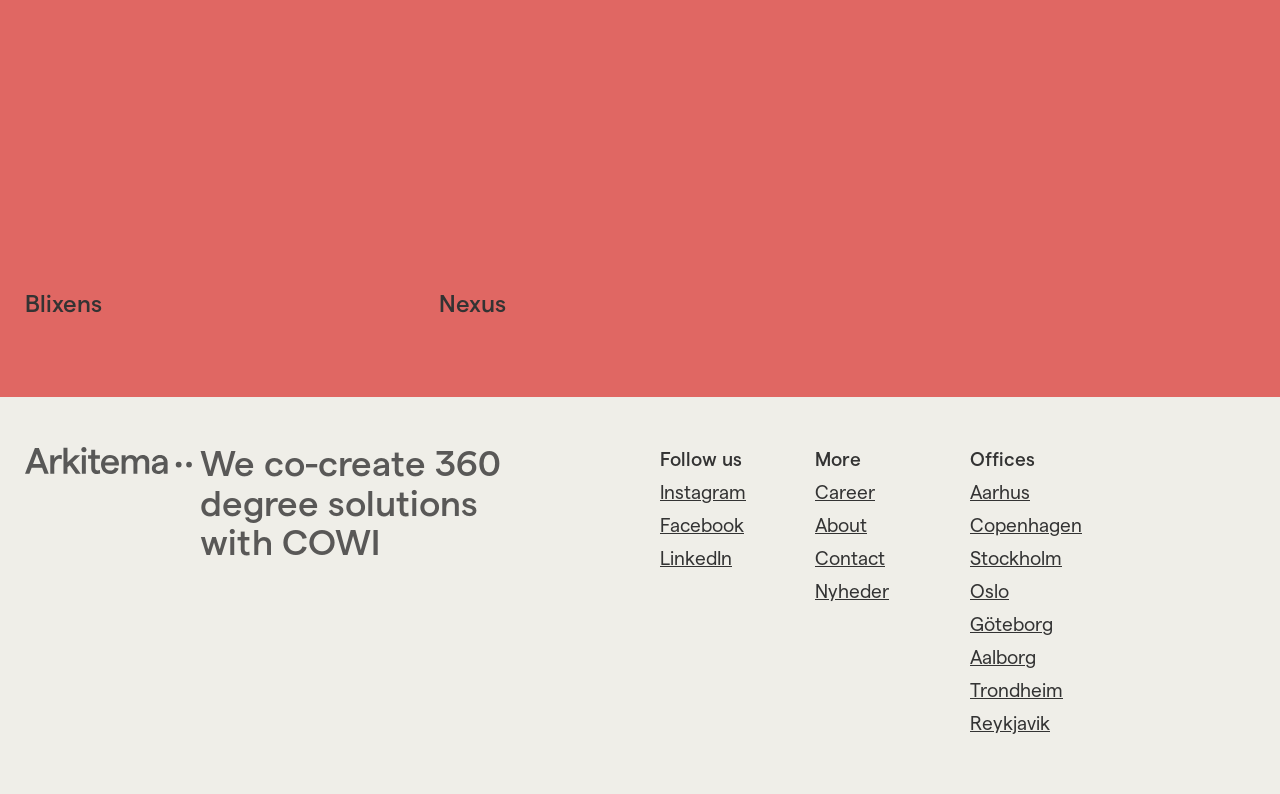Given the element description "Oslo" in the screenshot, predict the bounding box coordinates of that UI element.

[0.758, 0.729, 0.788, 0.758]